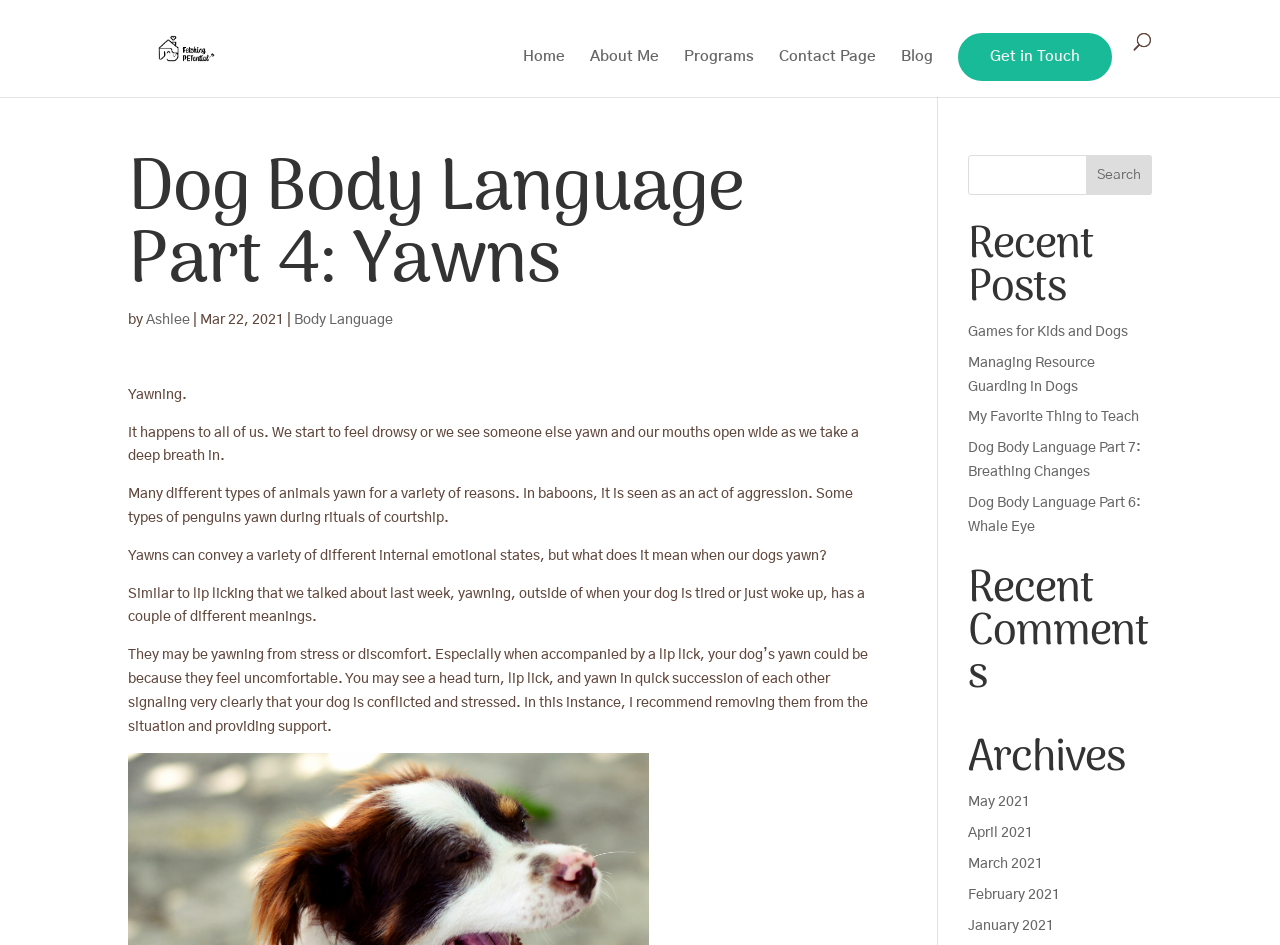What is the author of the article?
Based on the visual content, answer with a single word or a brief phrase.

Ashlee